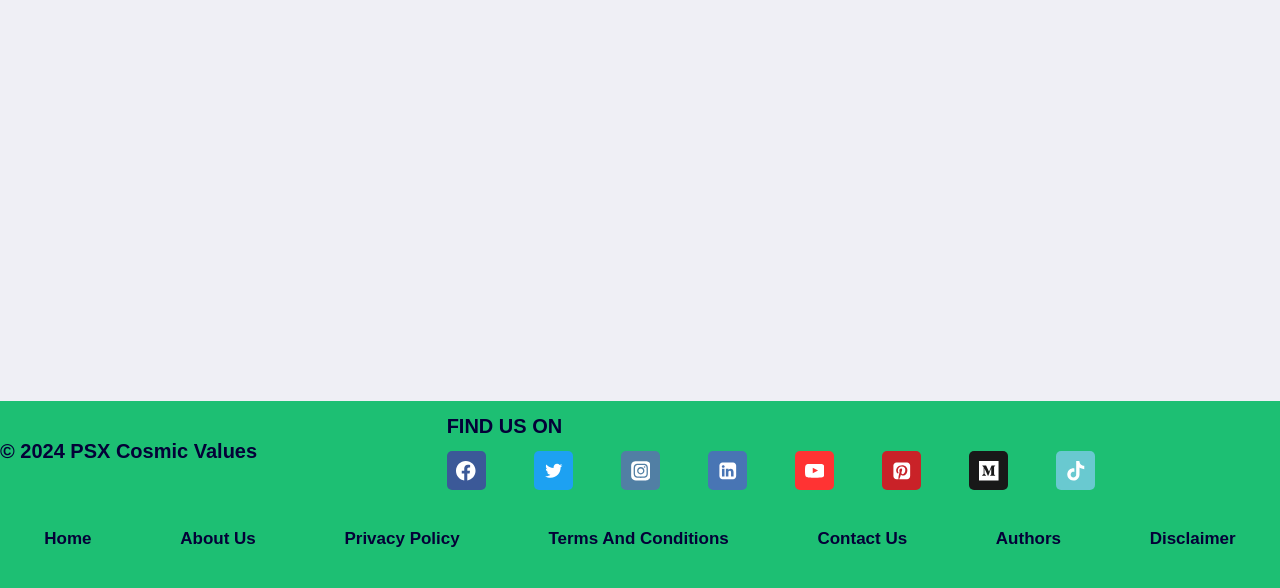Identify the bounding box coordinates of the clickable section necessary to follow the following instruction: "Go to About Us". The coordinates should be presented as four float numbers from 0 to 1, i.e., [left, top, right, bottom].

[0.122, 0.885, 0.219, 0.948]